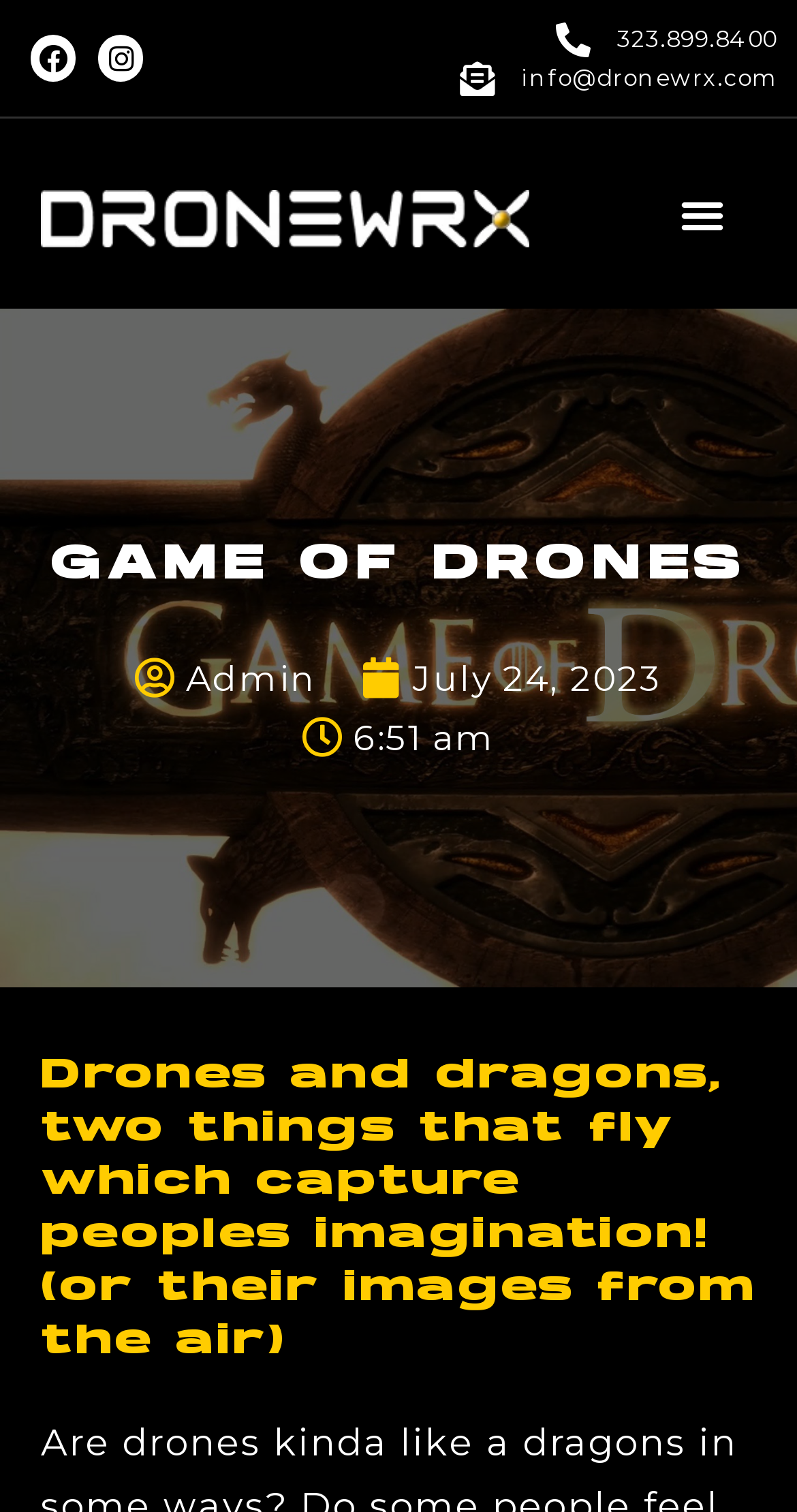What is the email address on the webpage?
We need a detailed and meticulous answer to the question.

I found the email address by examining the links on the webpage, specifically the one with the text 'info@dronewrx.com' which is located near the phone number at the top right section of the page.